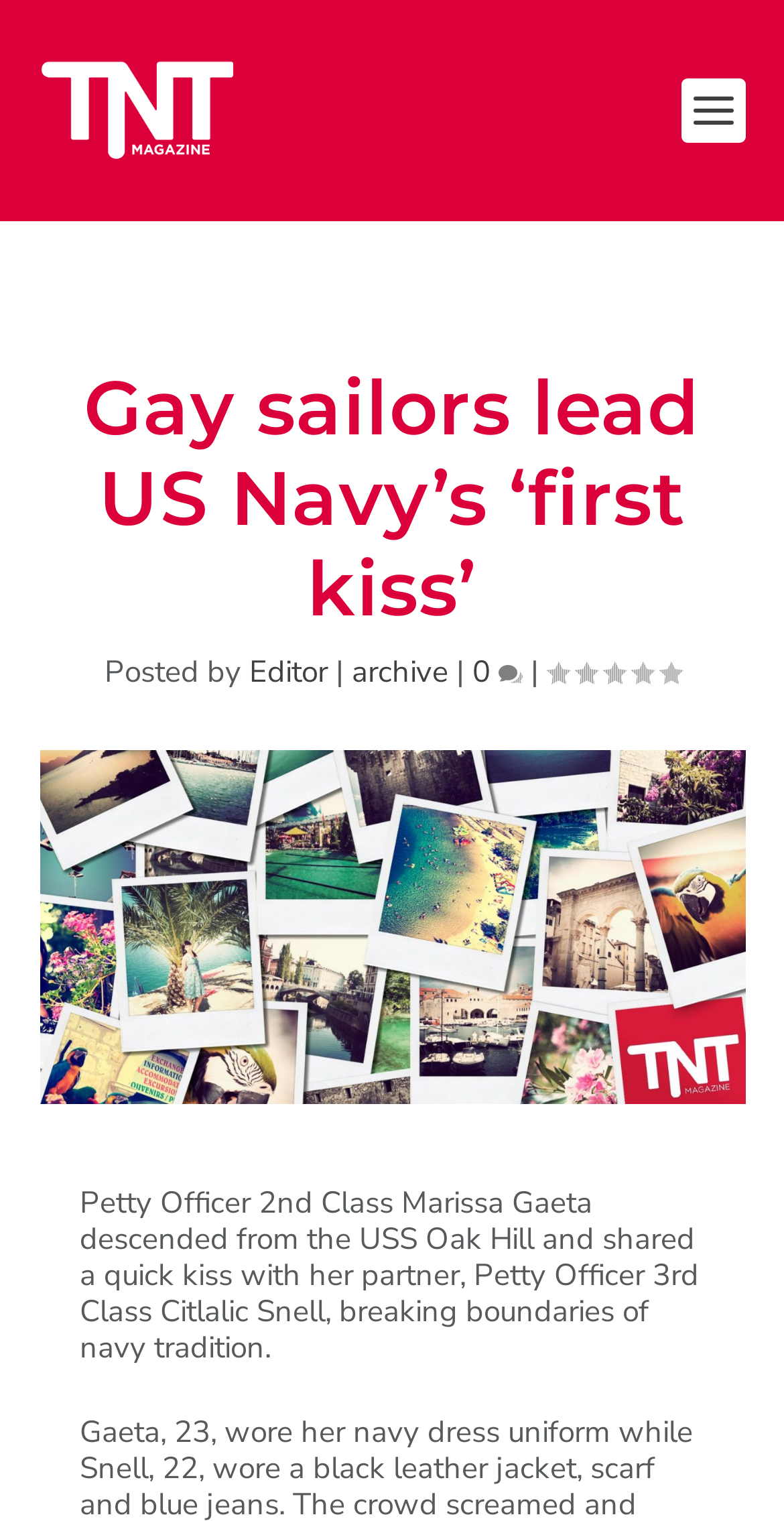Using the webpage screenshot and the element description 0, determine the bounding box coordinates. Specify the coordinates in the format (top-left x, top-left y, bottom-right x, bottom-right y) with values ranging from 0 to 1.

[0.603, 0.428, 0.667, 0.455]